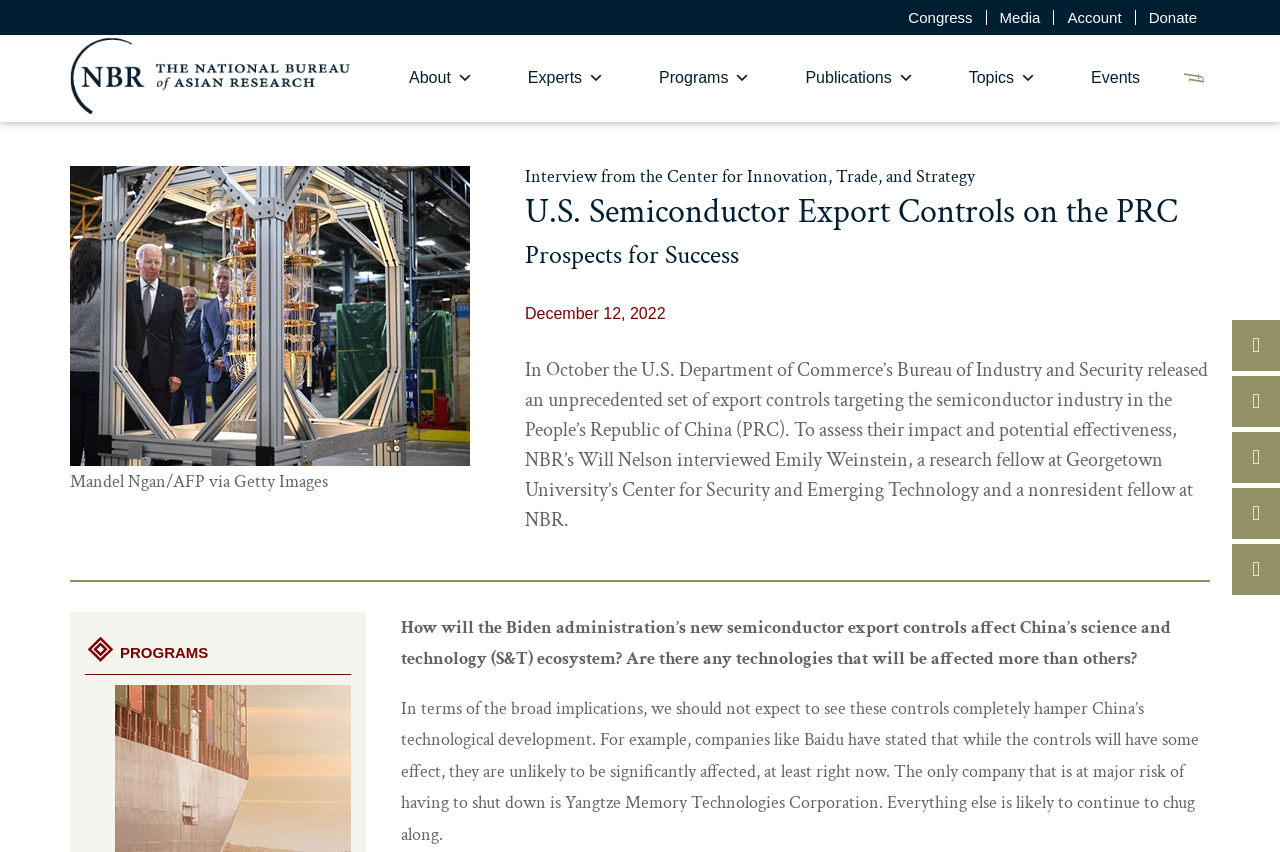Using details from the image, please answer the following question comprehensively:
What is the name of the research fellow interviewed in the article?

The name of the research fellow interviewed in the article is Emily Weinstein, which is mentioned in the static text 'NBR’s Will Nelson interviewed Emily Weinstein, a research fellow at Georgetown University’s Center for Security and Emerging Technology and a nonresident fellow at NBR.' with a bounding box coordinate of [0.41, 0.418, 0.944, 0.625].